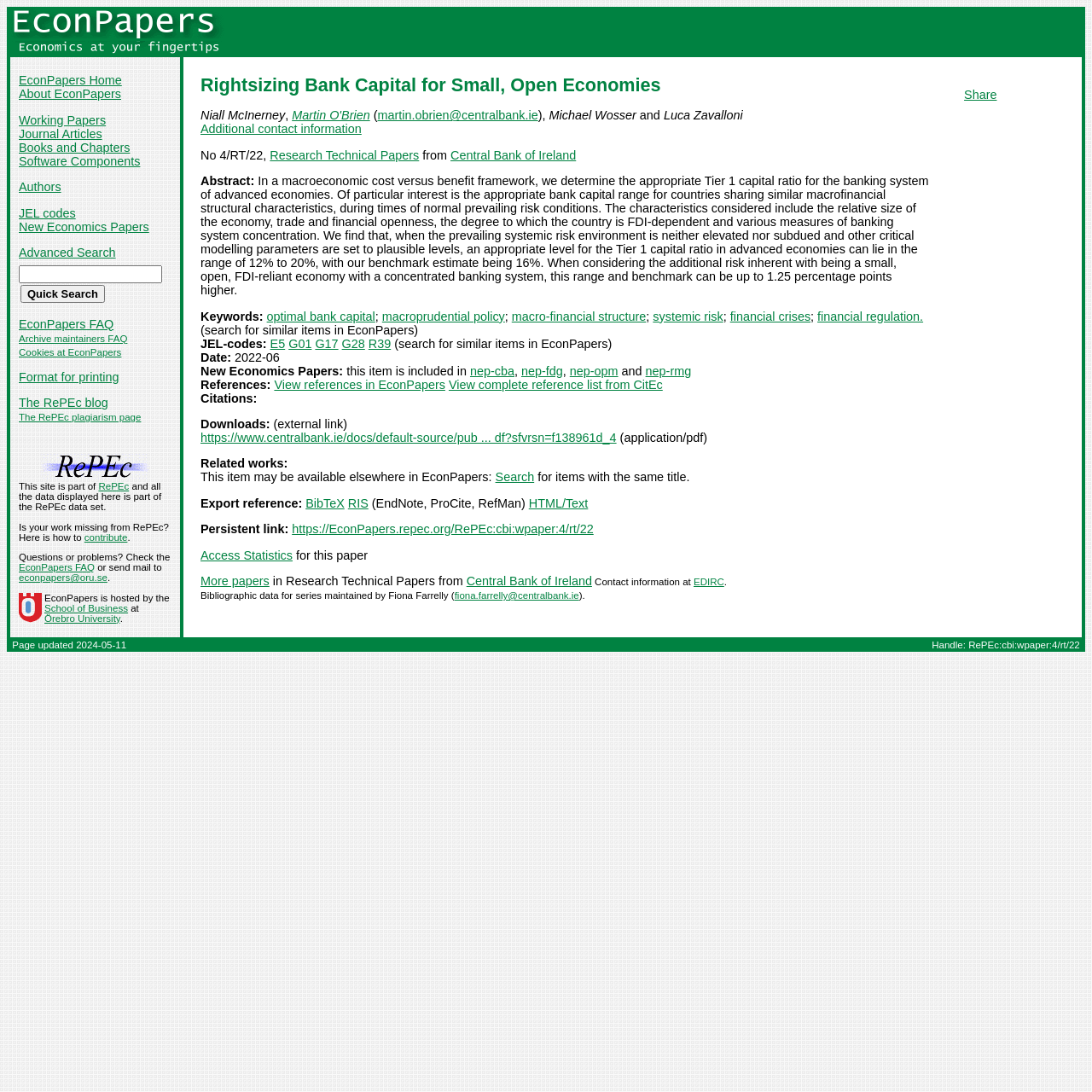Could you indicate the bounding box coordinates of the region to click in order to complete this instruction: "View the 'Rightsizing Bank Capital for Small, Open Economies' research paper".

[0.168, 0.052, 0.991, 0.584]